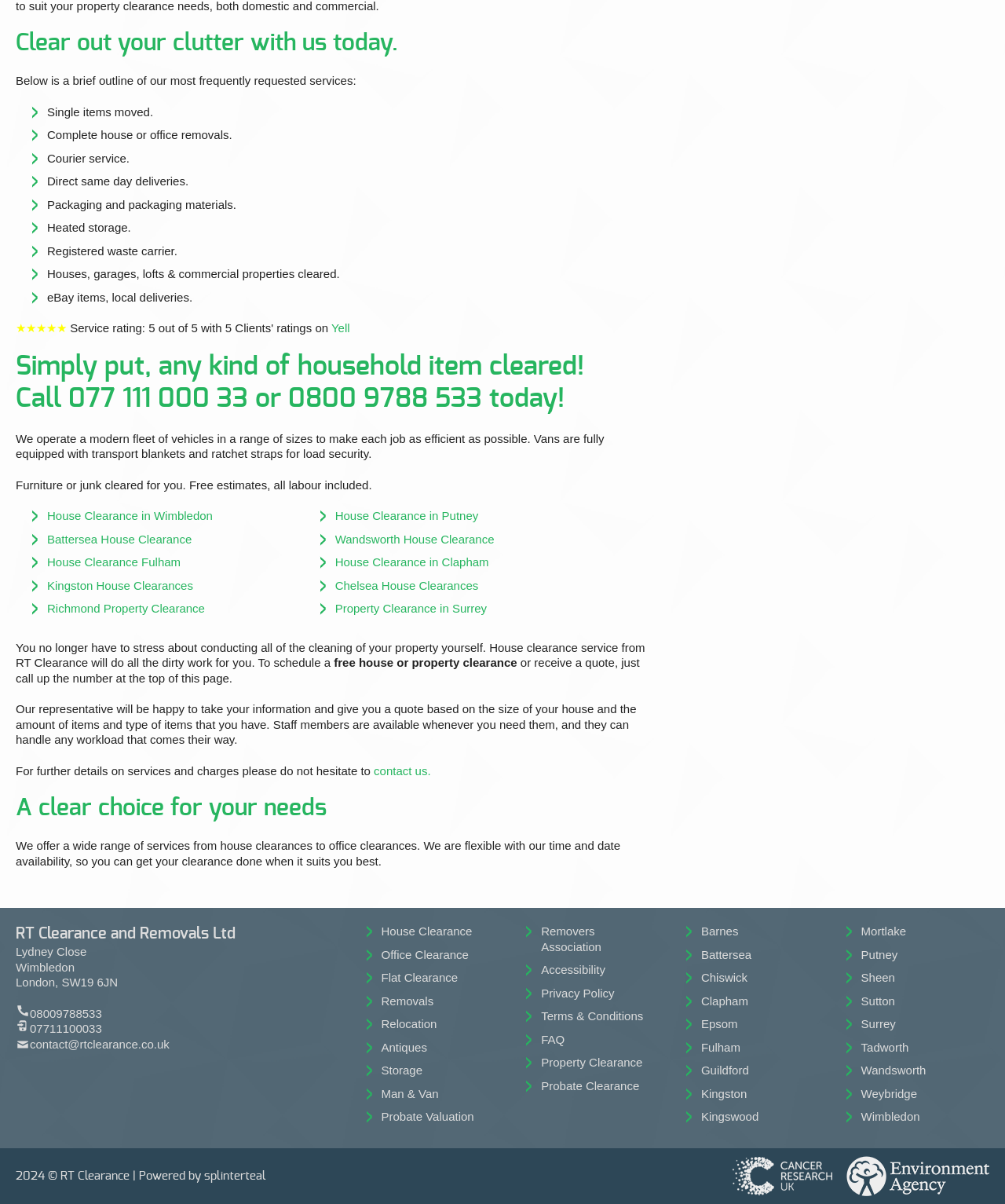Specify the bounding box coordinates of the region I need to click to perform the following instruction: "Click the 'House Clearance in Wimbledon' link". The coordinates must be four float numbers in the range of 0 to 1, i.e., [left, top, right, bottom].

[0.047, 0.423, 0.212, 0.434]